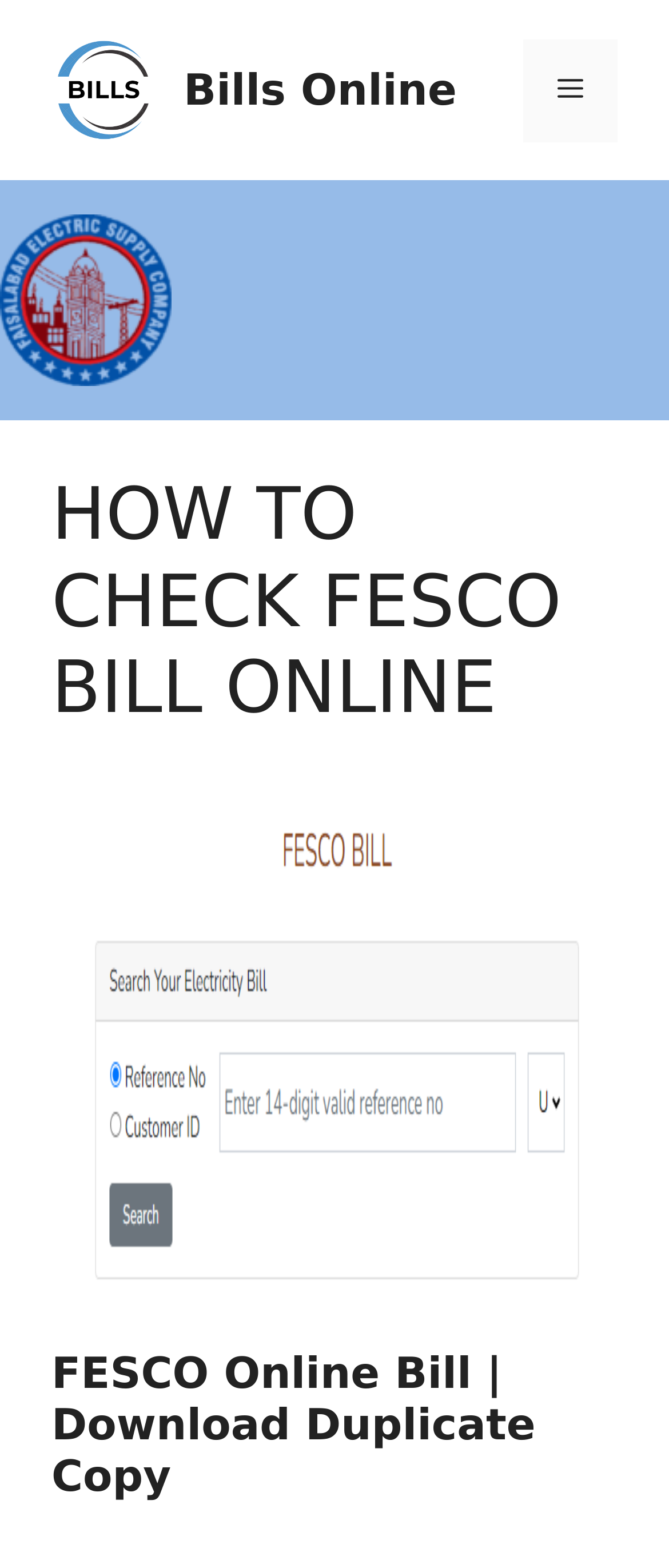Respond with a single word or phrase to the following question:
Is there a navigation menu on this website?

Yes